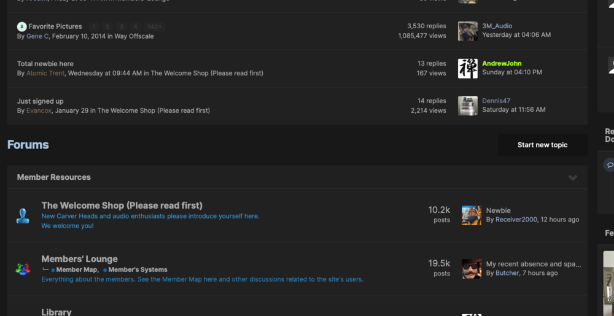Respond to the question below with a concise word or phrase:
What is the atmosphere of the online forum?

Warm and collaborative